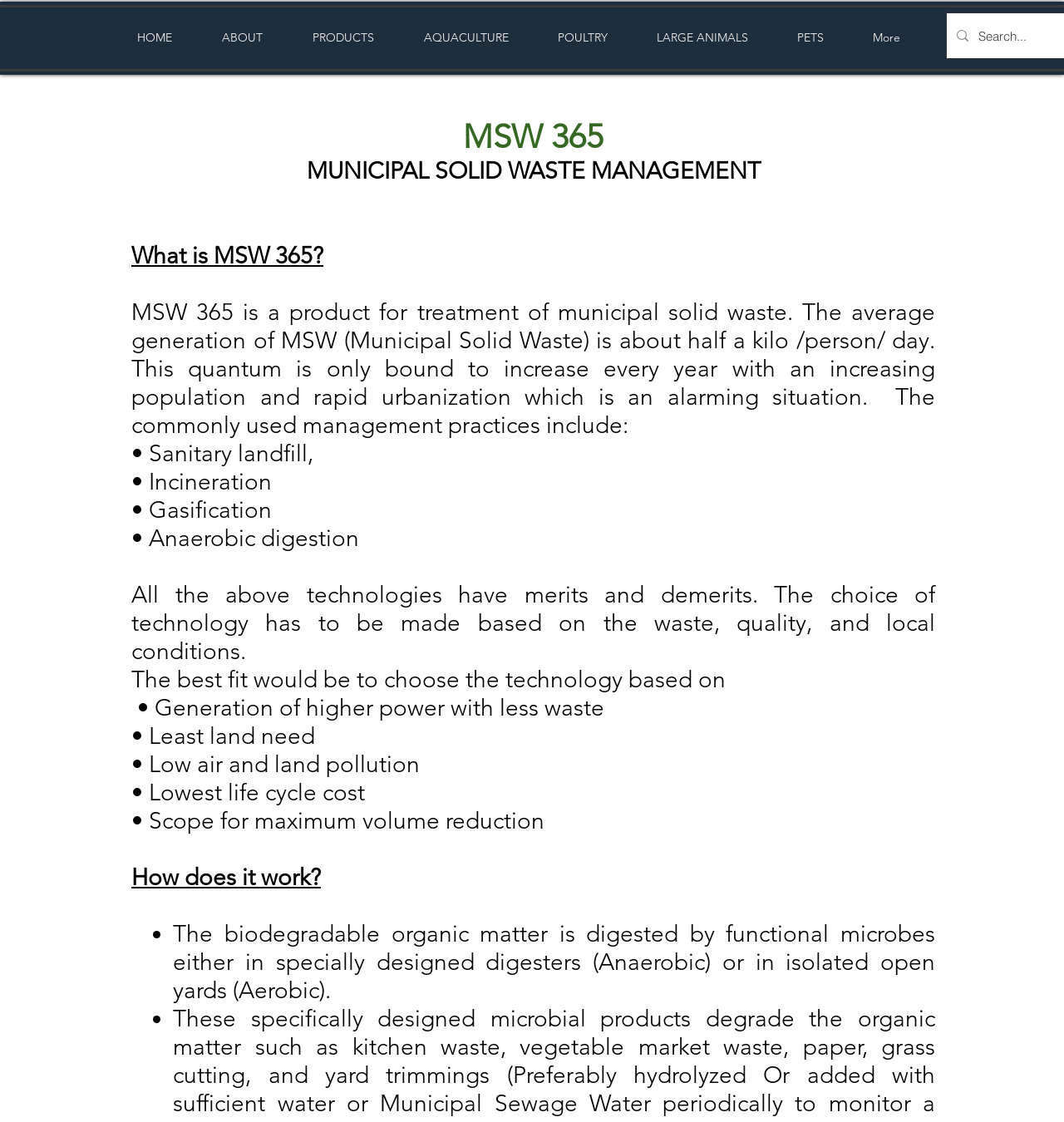For the given element description PETS, determine the bounding box coordinates of the UI element. The coordinates should follow the format (top-left x, top-left y, bottom-right x, bottom-right y) and be within the range of 0 to 1.

[0.738, 0.015, 0.809, 0.053]